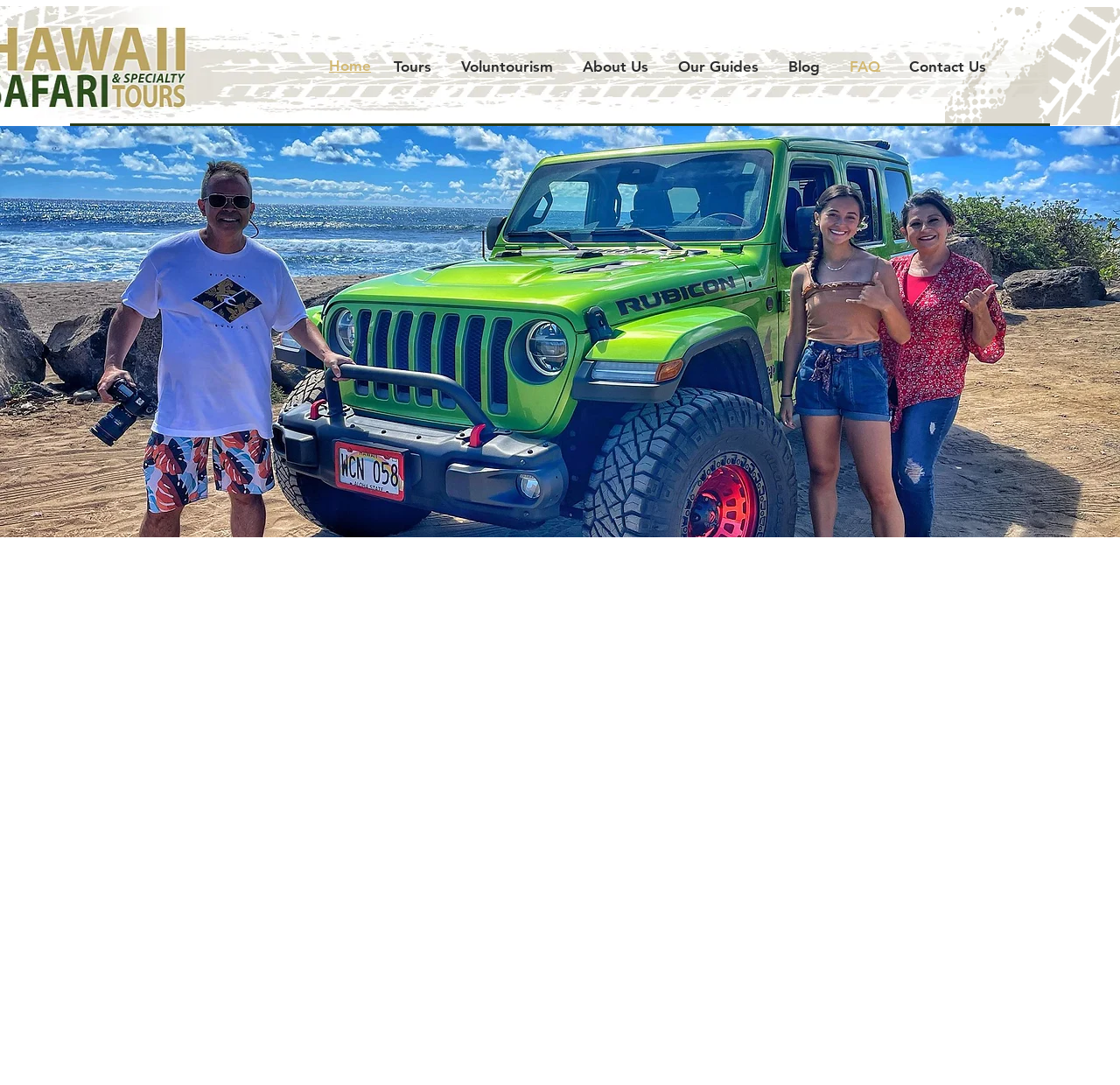Find the bounding box of the element with the following description: "aria-label="Black Facebook Icon"". The coordinates must be four float numbers between 0 and 1, formatted as [left, top, right, bottom].

[0.94, 0.044, 0.966, 0.072]